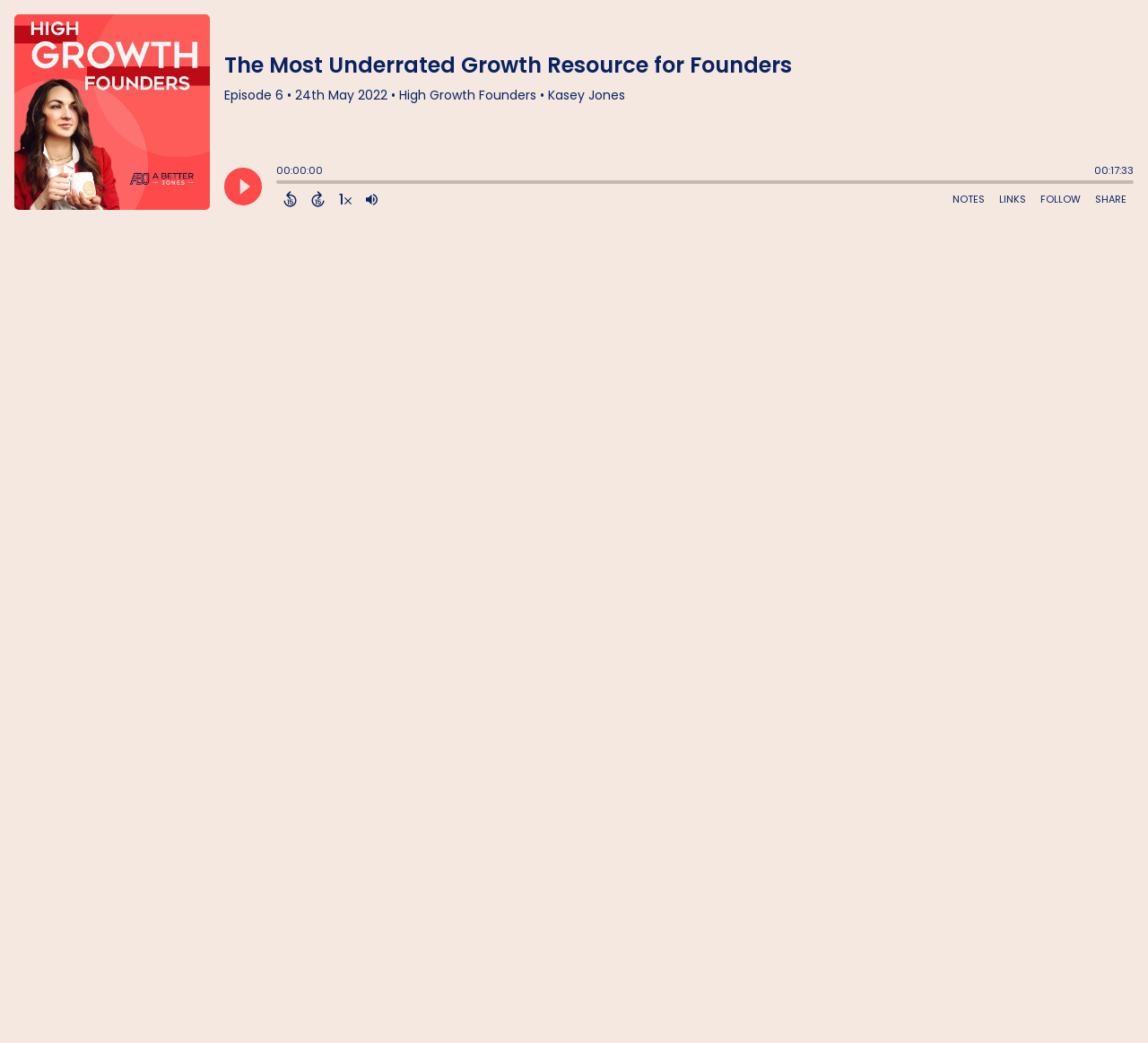Locate the bounding box coordinates of the clickable element to fulfill the following instruction: "Follow Podcast". Provide the coordinates as four float numbers between 0 and 1 in the format [left, top, right, bottom].

[0.9, 0.181, 0.948, 0.201]